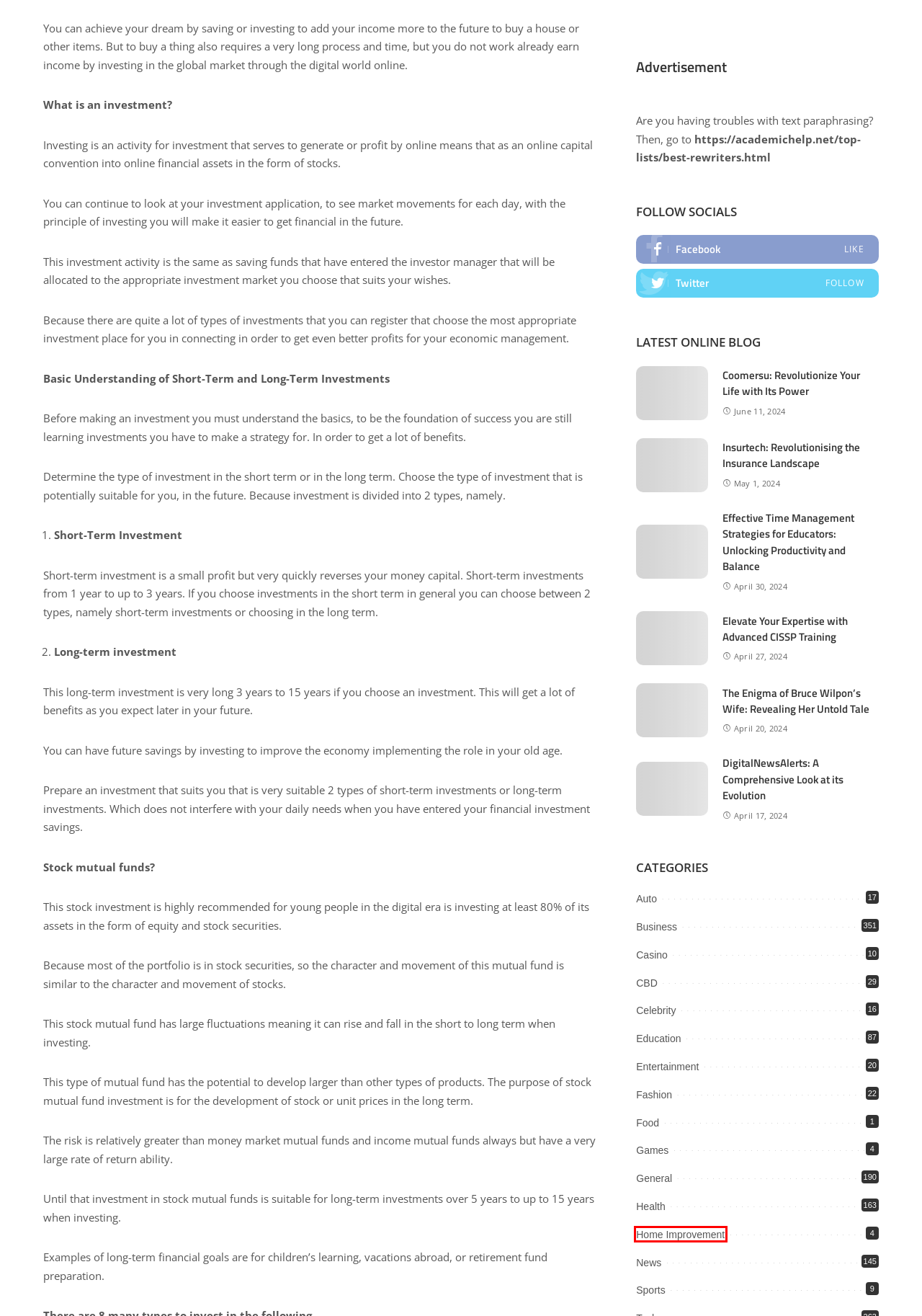Given a screenshot of a webpage featuring a red bounding box, identify the best matching webpage description for the new page after the element within the red box is clicked. Here are the options:
A. Fashion Archives - Goe List - Latest Online Blog
B. Insurtech: Revolutionising the Insurance Landscape - Goe List - Latest Online Blog
C. The Enigma of Bruce Wilpon's Wife: Revealing Her Untold Tale - Goe List - Latest Online Blog
D. Games Archives - Goe List - Latest Online Blog
E. Home Improvement Archives - Goe List - Latest Online Blog
F. Celebrity Archives - Goe List - Latest Online Blog
G. Elevate Your Expertise with Advanced CISSP Training - Goe List - Latest Online Blog
H. Coomersu: Revolutionize Your Life with Its Power - Goe List - Latest Online Blog

E